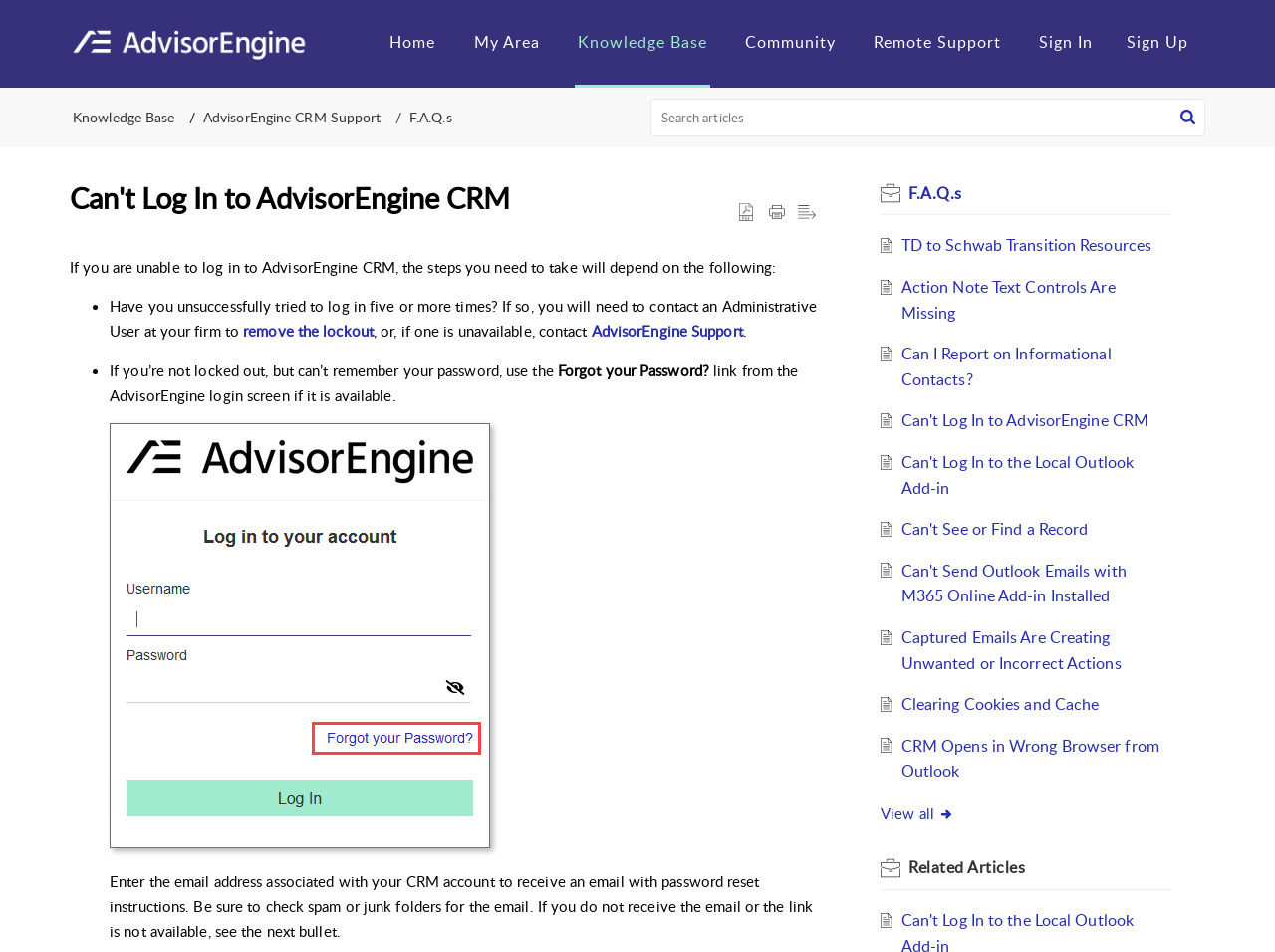Please specify the coordinates of the bounding box for the element that should be clicked to carry out this instruction: "Click on the 'Sign In' link". The coordinates must be four float numbers between 0 and 1, formatted as [left, top, right, bottom].

[0.815, 0.032, 0.857, 0.055]